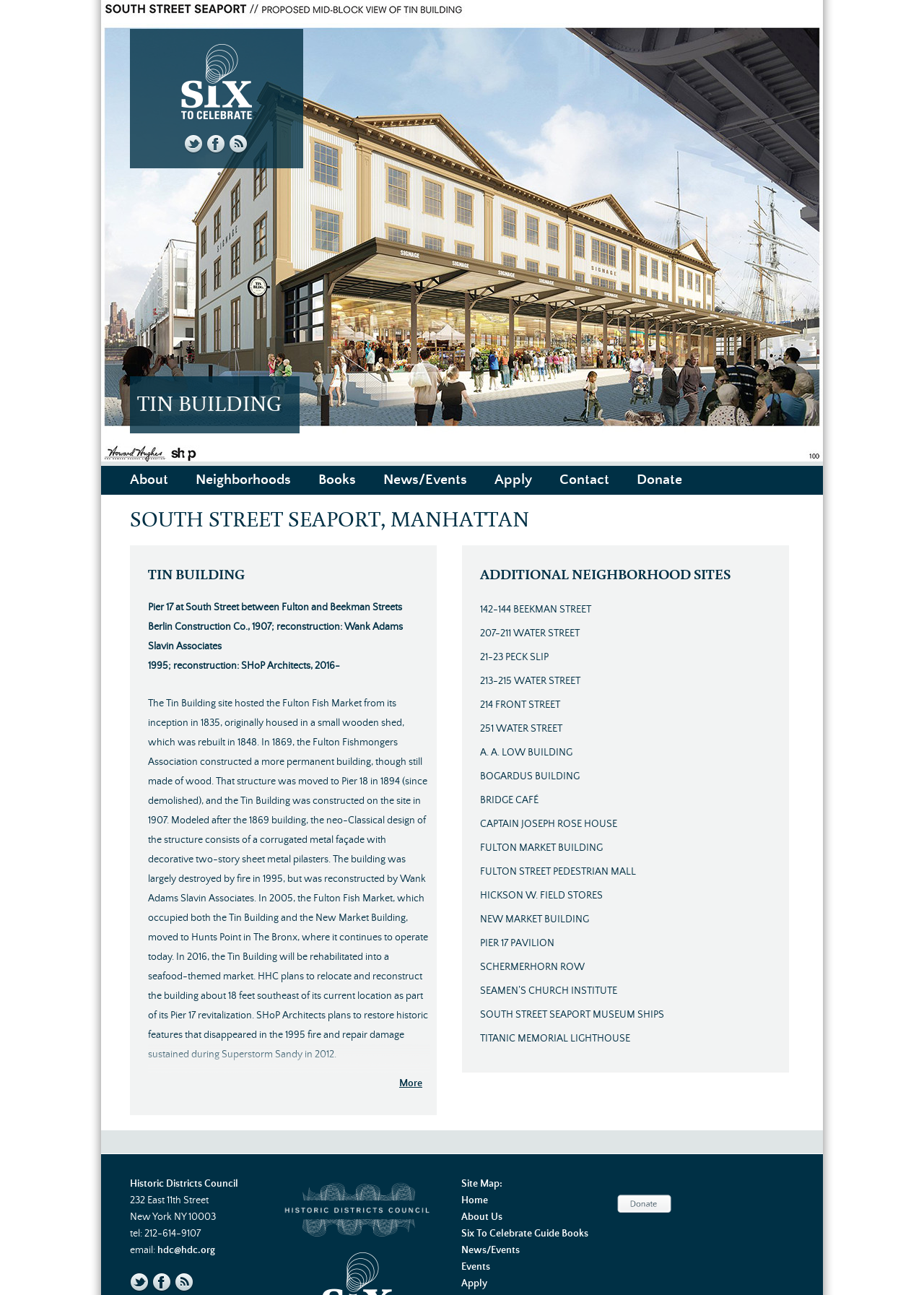Please find the bounding box coordinates of the clickable region needed to complete the following instruction: "Read more about the South Street Seaport". The bounding box coordinates must consist of four float numbers between 0 and 1, i.e., [left, top, right, bottom].

[0.141, 0.388, 0.859, 0.416]